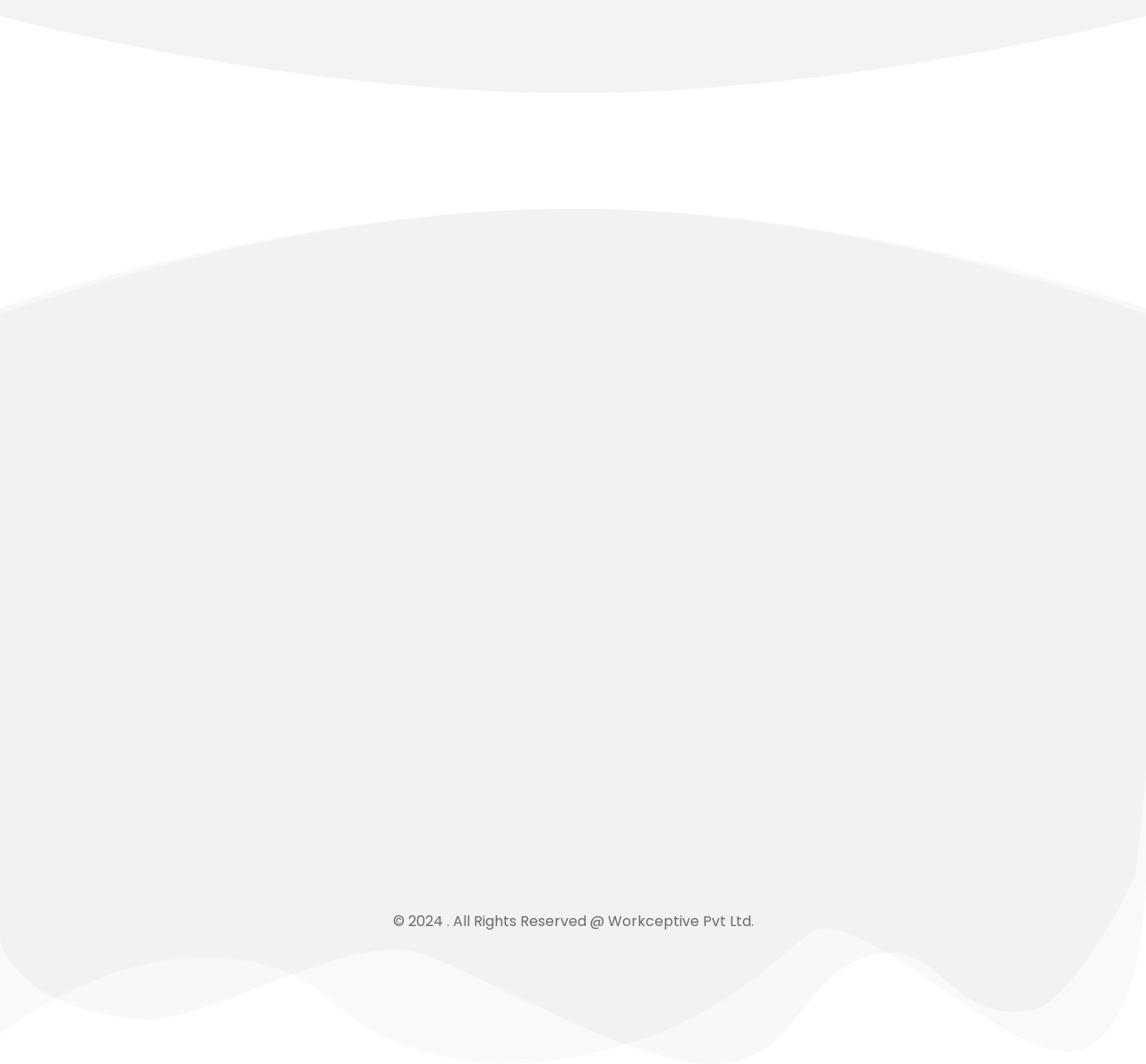What is the company's passion?
Please provide a detailed and thorough answer to the question.

This answer can be obtained by reading the StaticText element with the description 'Workceptive is an IT and IT enabled service provider. Our passion is in understanding how organizations can leverage technology and data to drive their business.'